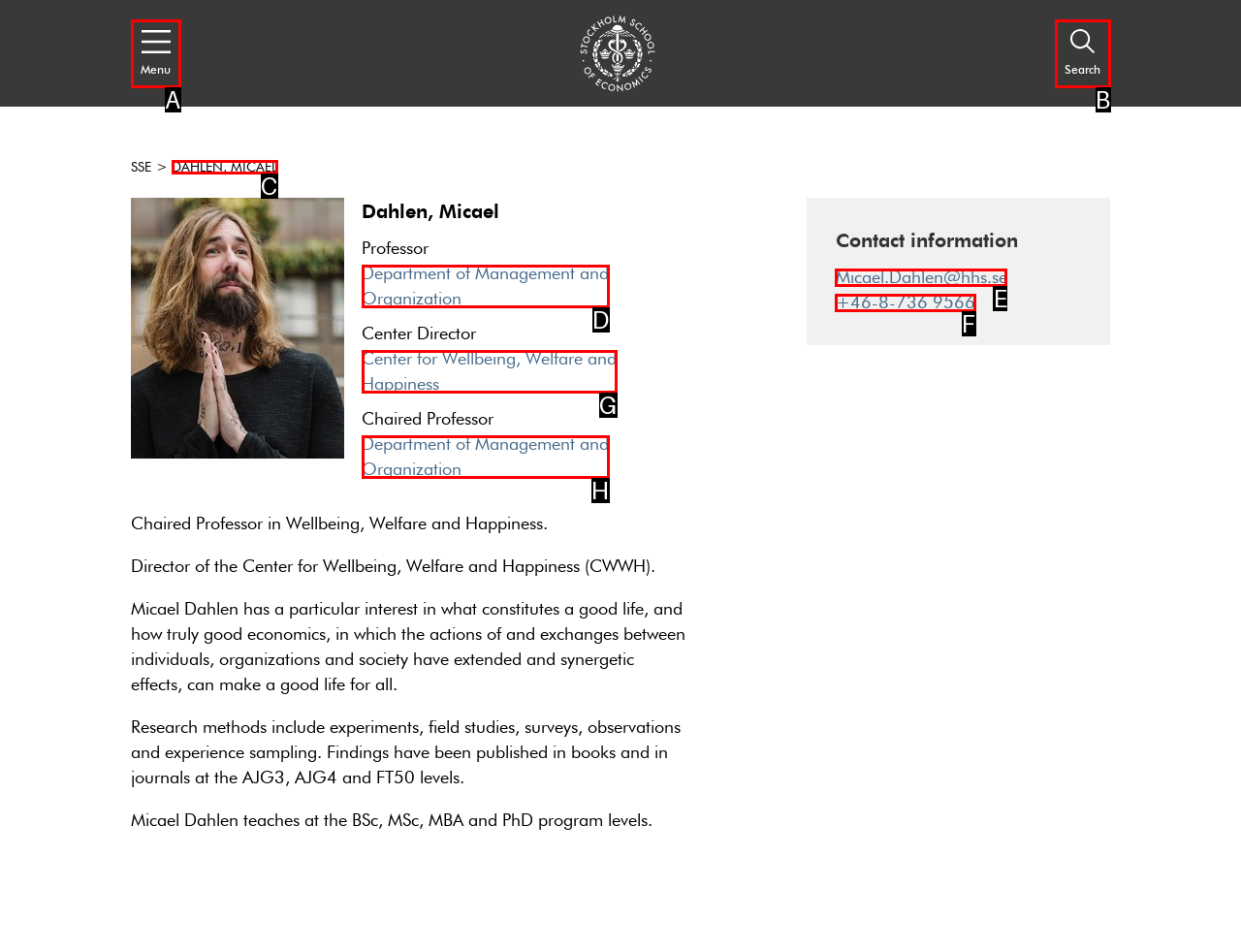Choose the letter that corresponds to the correct button to accomplish the task: Call Micael Dahlen
Reply with the letter of the correct selection only.

F